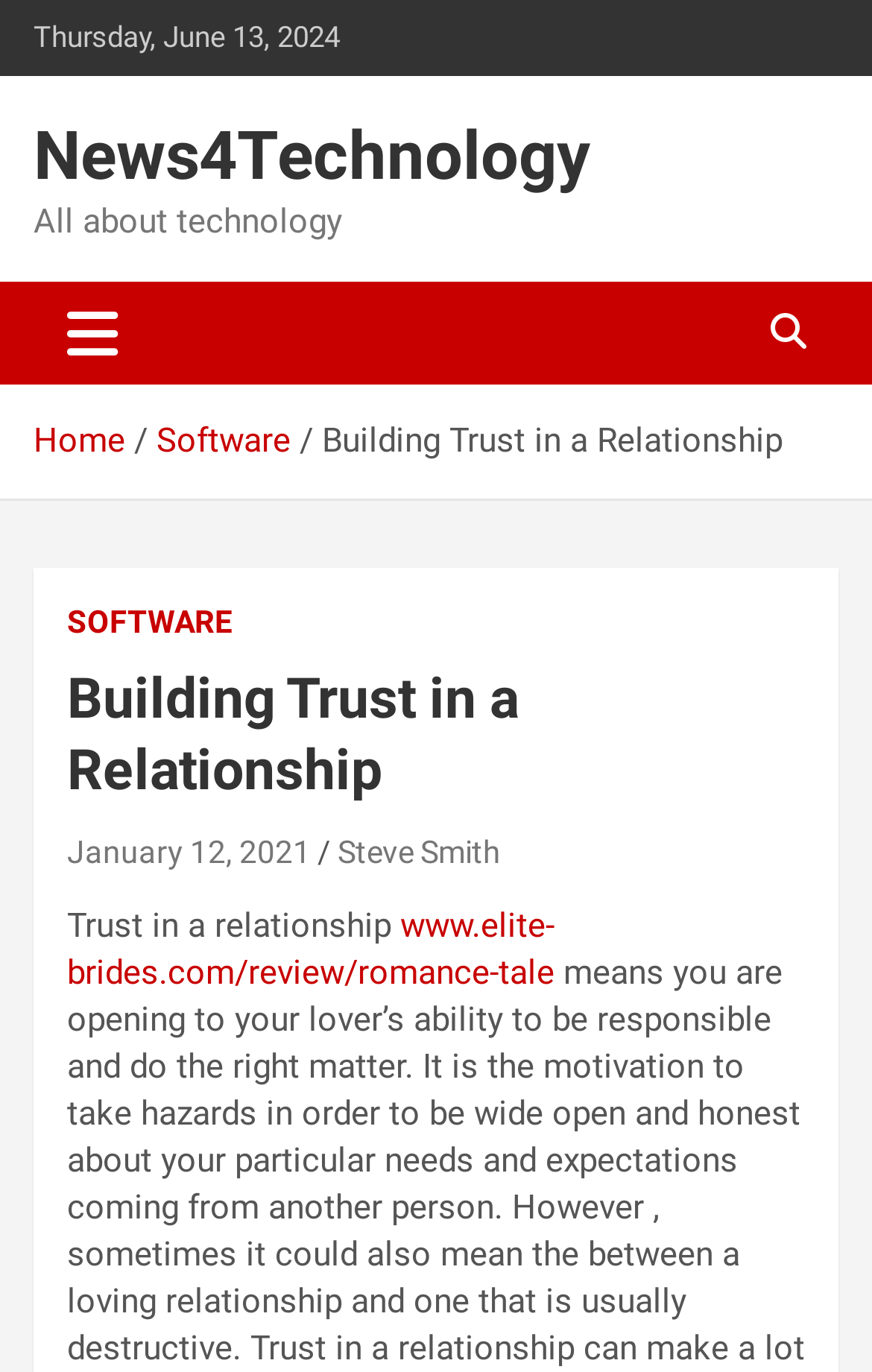Determine the bounding box coordinates of the element's region needed to click to follow the instruction: "view software category". Provide these coordinates as four float numbers between 0 and 1, formatted as [left, top, right, bottom].

[0.179, 0.307, 0.333, 0.336]